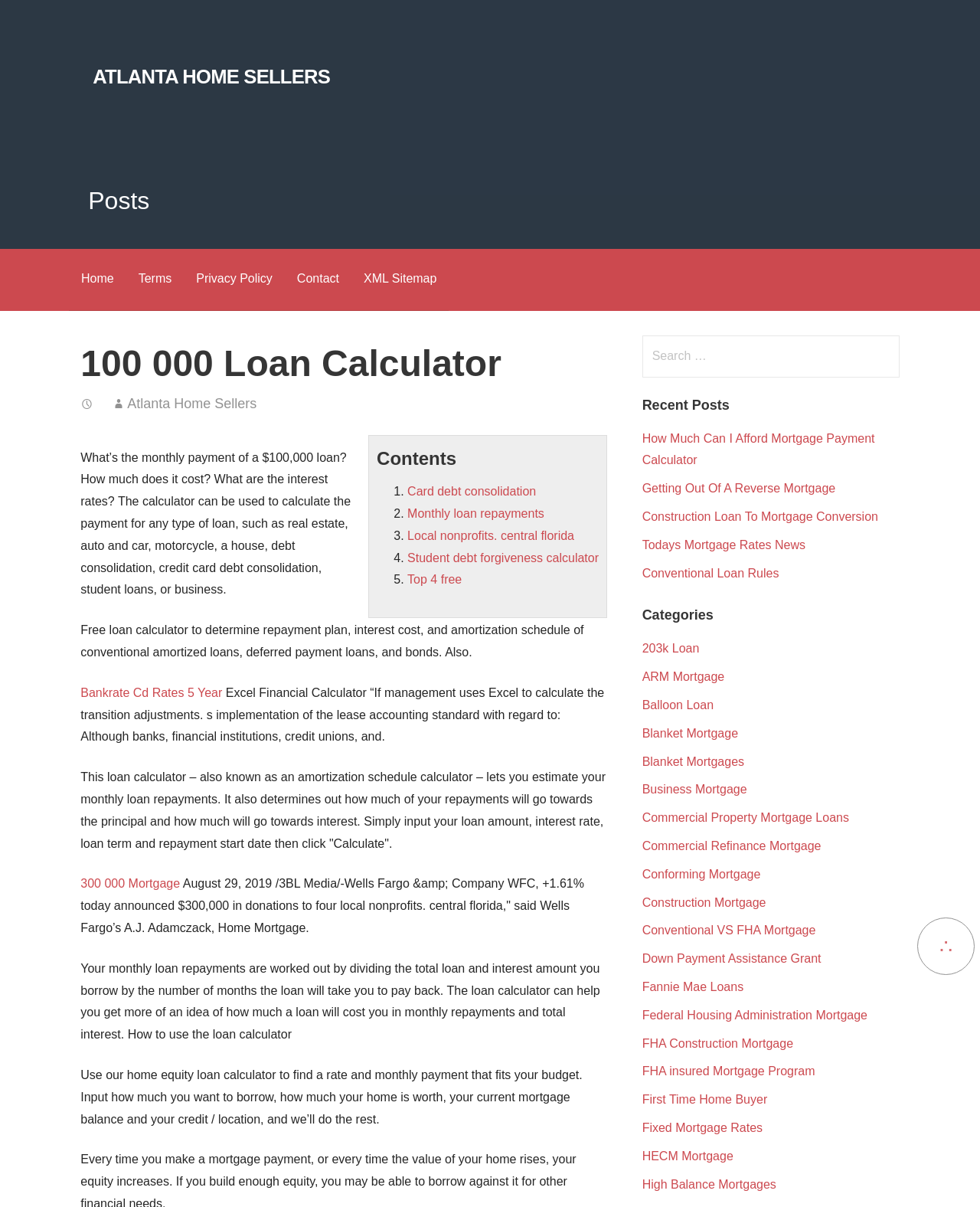Using the details from the image, please elaborate on the following question: What type of loans can the calculator be used for?

The loan calculator can be used for various types of loans, including real estate, auto, motorcycle, debt consolidation, credit cards, student loans, or business loans. It is a versatile tool that can be used to calculate loan repayments for different types of loans.